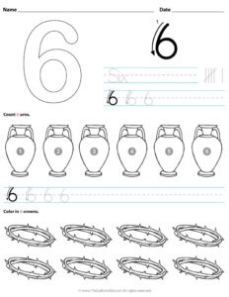Convey all the details present in the image.

This engaging educational coloring page focuses on the number "6" and offers various activities designed for young learners. The upper portion features a large, traceable "6" alongside lines for children to practice writing it out, while the accompanying visuals include a series of outlined lantern images for counting and coloring. Below the number, there are additional outlines for young artists to color, fostering both numerical understanding and creative expression. This page is ideal for integrating fun with fundamental learning skills, making it a perfect resource for preschool or early elementary education.